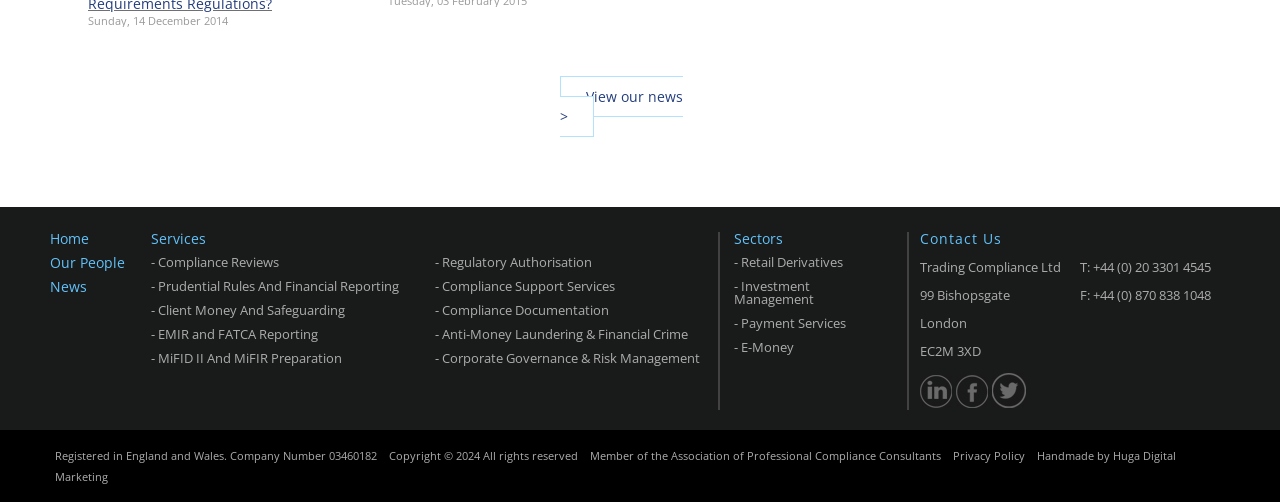From the image, can you give a detailed response to the question below:
What is the purpose of the 'Contact Us' section?

The 'Contact Us' section is designed to provide visitors with the company's contact information, including address, phone numbers, and email, allowing them to get in touch with the company.